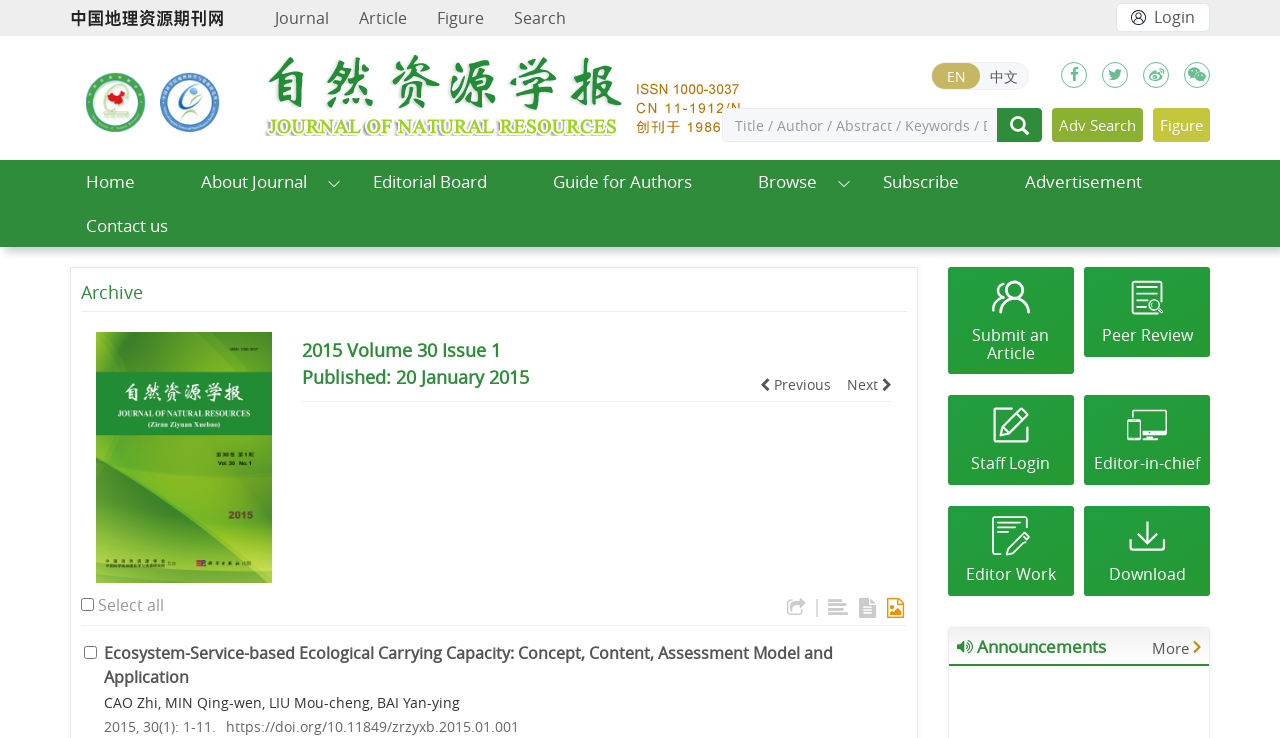Select the bounding box coordinates of the element I need to click to carry out the following instruction: "Browse the 'Archive'".

[0.063, 0.384, 0.708, 0.423]